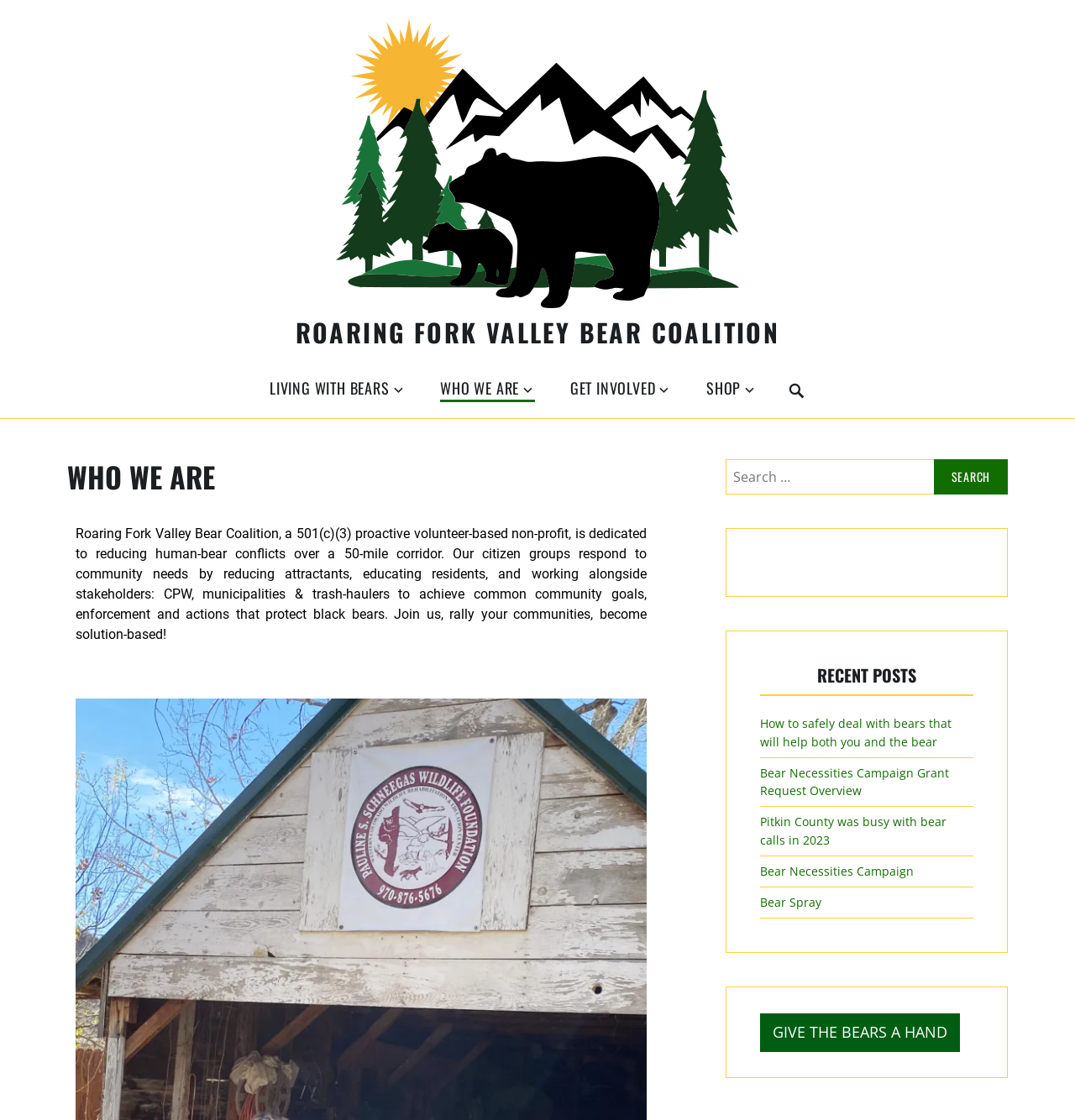Summarize the webpage with intricate details.

The webpage is about the Roaring Fork Valley Bear Coalition, a non-profit organization dedicated to reducing human-bear conflicts. At the top of the page, there is a logo image of the organization, accompanied by a link to the organization's name. Below the logo, there is a top menu navigation bar with five links: "LIVING WITH BEARS", "WHO WE ARE", "GET INVOLVED", "SHOP", and a header "WHO WE ARE".

The main content of the page is a paragraph of text that describes the organization's mission and goals, including reducing attractants, educating residents, and working with stakeholders to protect black bears. This text is located in the middle of the page, spanning about two-thirds of the page width.

To the right of the main content, there is a search box with a "Search" button. Below the search box, there is a section titled "RECENT POSTS" with five links to recent articles or news stories related to bears and the organization's activities. These links are arranged vertically, with the most recent post at the top.

Overall, the page has a simple and organized layout, with a clear focus on the organization's mission and activities.